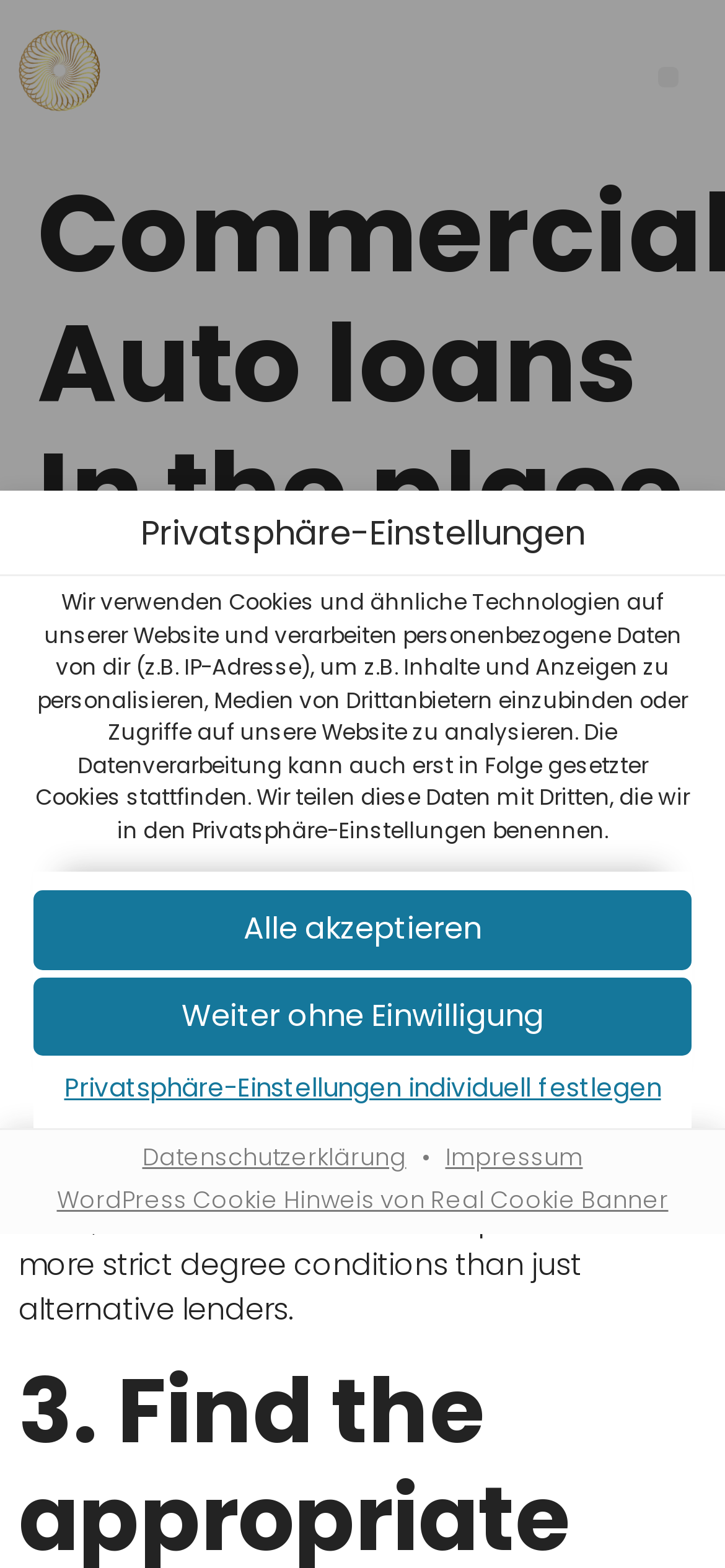Pinpoint the bounding box coordinates of the area that must be clicked to complete this instruction: "View pump sales services".

None